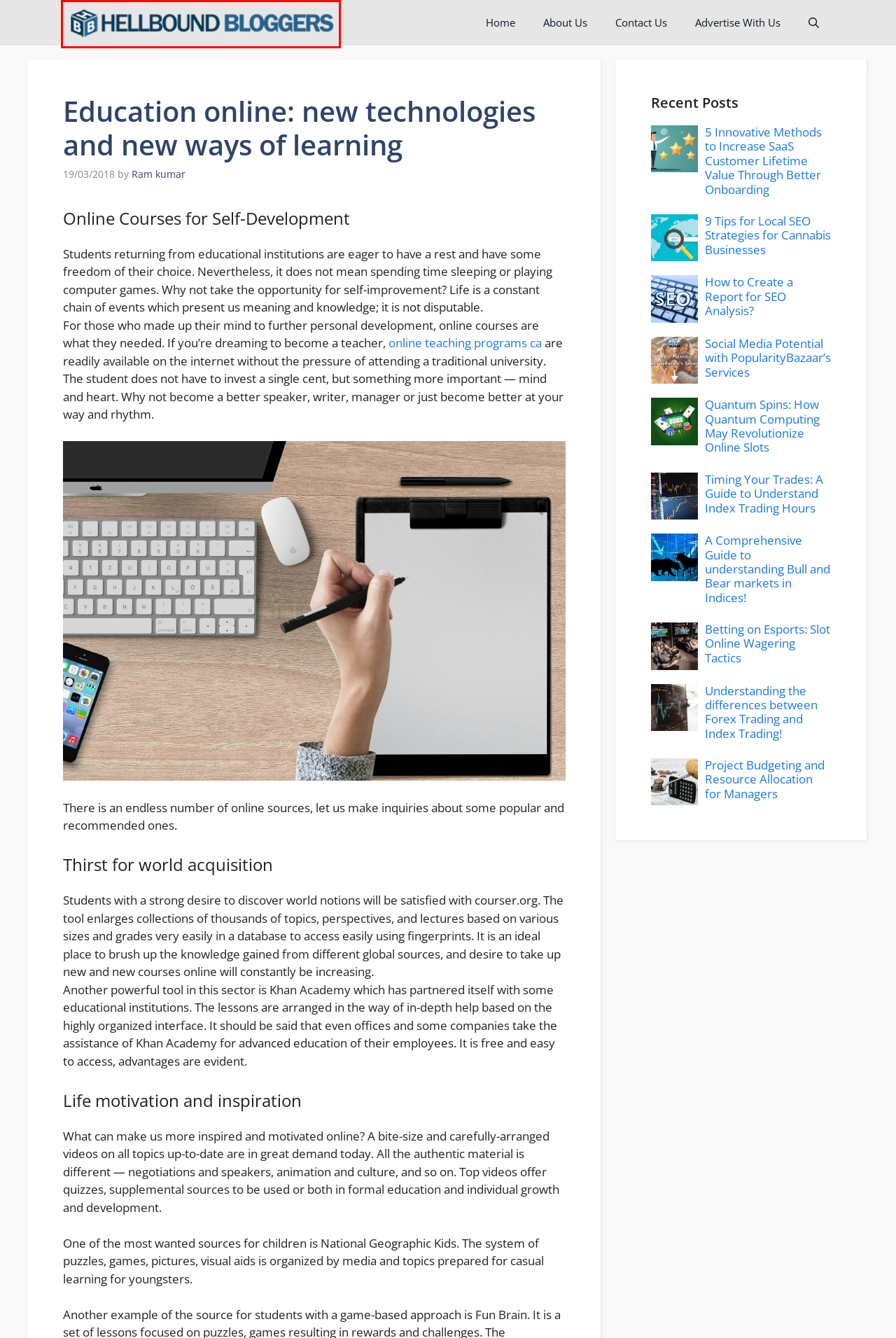Given a webpage screenshot featuring a red rectangle around a UI element, please determine the best description for the new webpage that appears after the element within the bounding box is clicked. The options are:
A. Timing Your Trades: A Guide to Understand Index Trading Hours
B. Contact Me
C. How to Create a Report for SEO Analysis?
D. Project Budgeting and Resource Allocation for Managers
E. A Comprehensive Guide to understanding Bull and Bear markets in Indices!
F. Quantum Spins: How Quantum Computing May Revolutionize Online Slots
G. Ram kumar - HellBound Bloggers (HBB)
H. HellBound Bloggers (HBB) - Internet Web Magazine

H